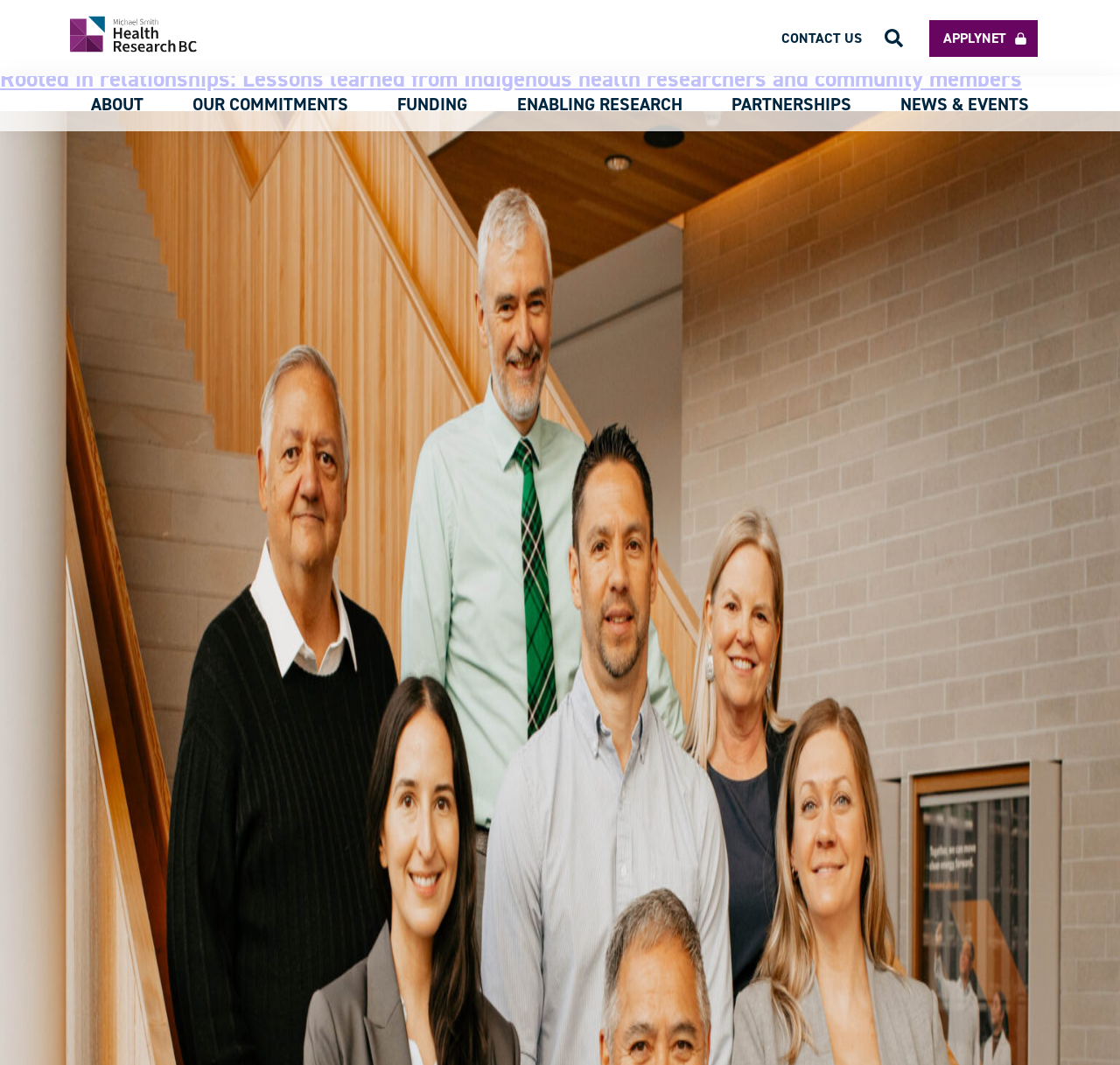Please give the bounding box coordinates of the area that should be clicked to fulfill the following instruction: "click the image button". The coordinates should be in the format of four float numbers from 0 to 1, i.e., [left, top, right, bottom].

[0.788, 0.027, 0.808, 0.044]